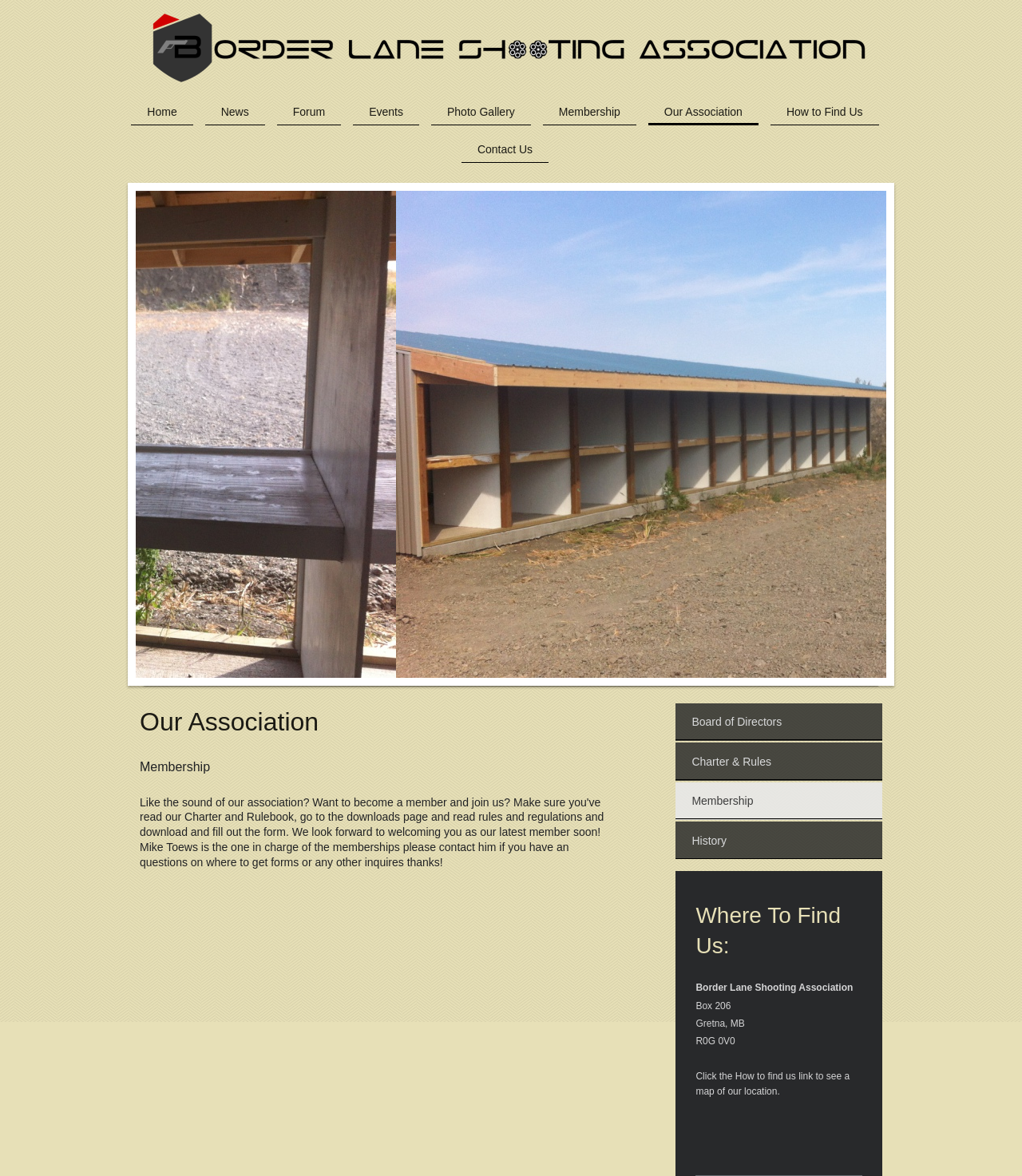Please locate the bounding box coordinates of the element that needs to be clicked to achieve the following instruction: "View Photo Gallery". The coordinates should be four float numbers between 0 and 1, i.e., [left, top, right, bottom].

[0.422, 0.084, 0.519, 0.107]